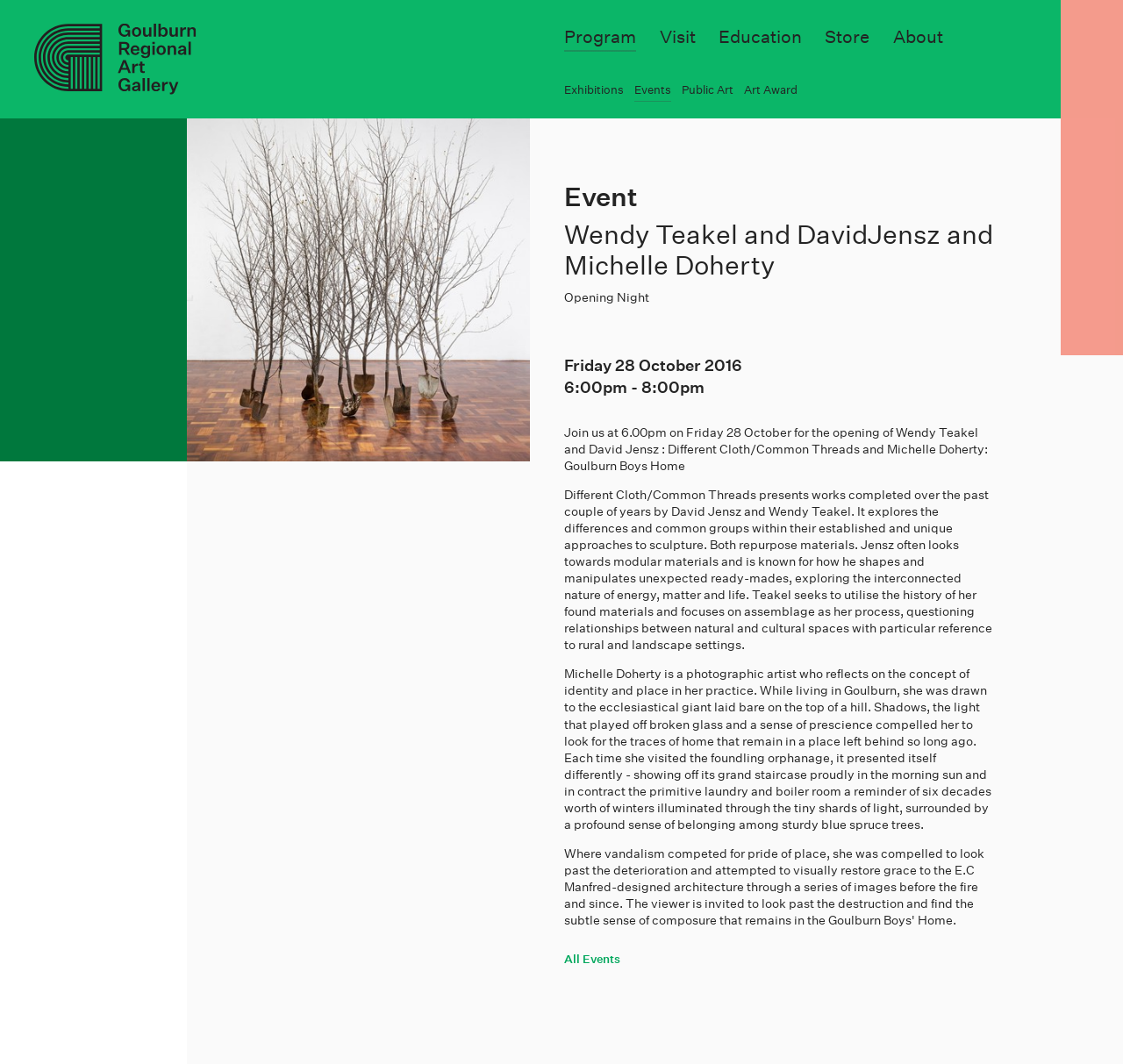Show the bounding box coordinates for the HTML element as described: "0".

None